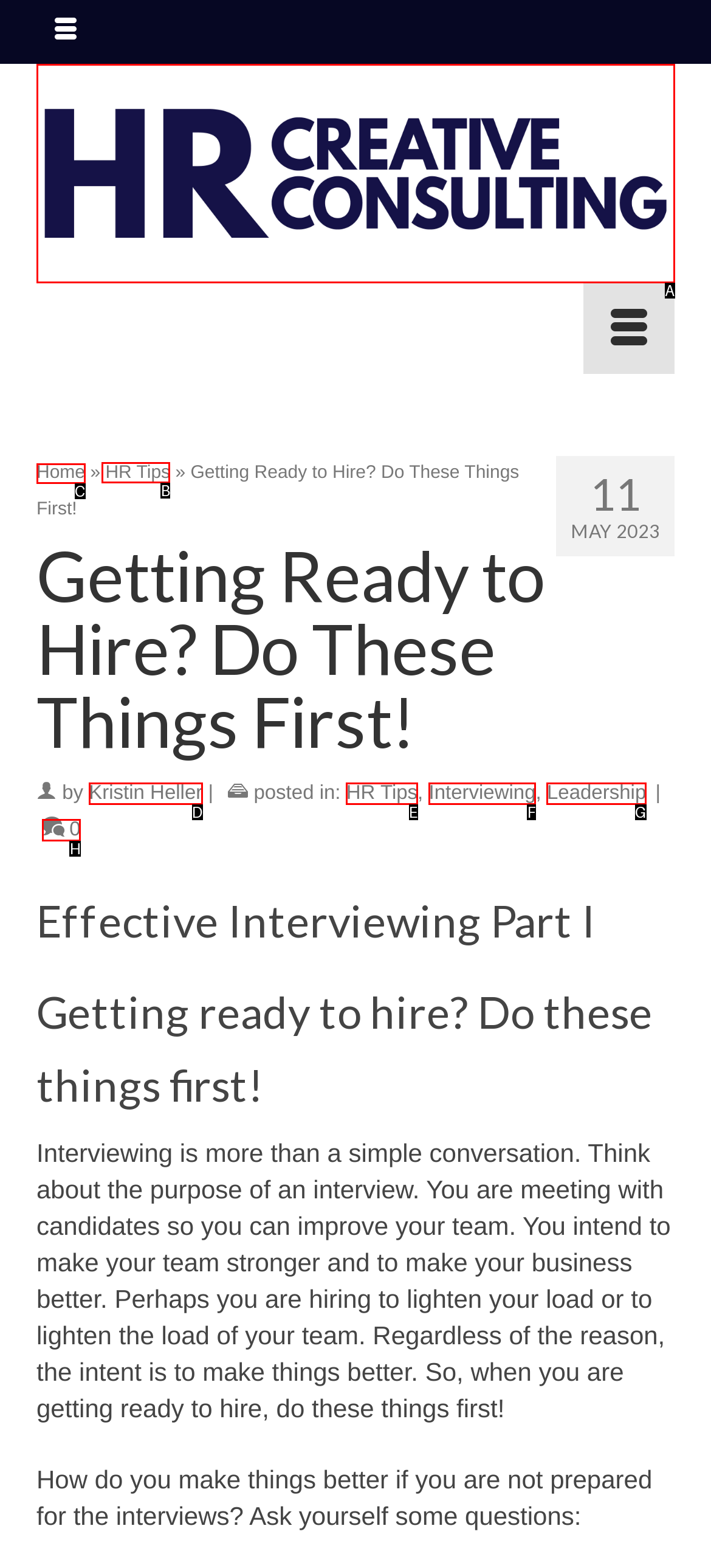Identify the correct lettered option to click in order to perform this task: Visit the 'HR Tips' page. Respond with the letter.

B